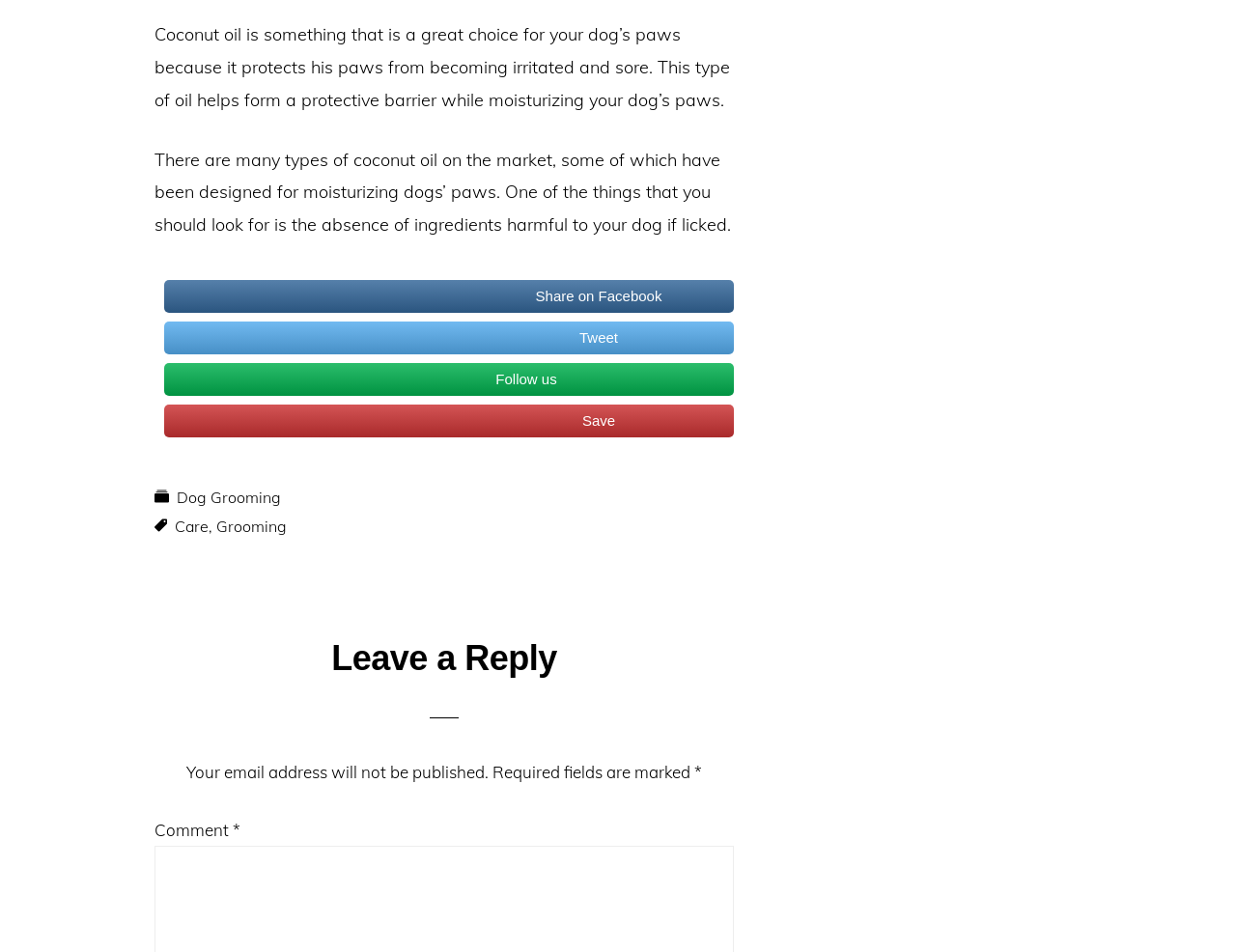Predict the bounding box for the UI component with the following description: "Grooming".

[0.175, 0.542, 0.232, 0.563]